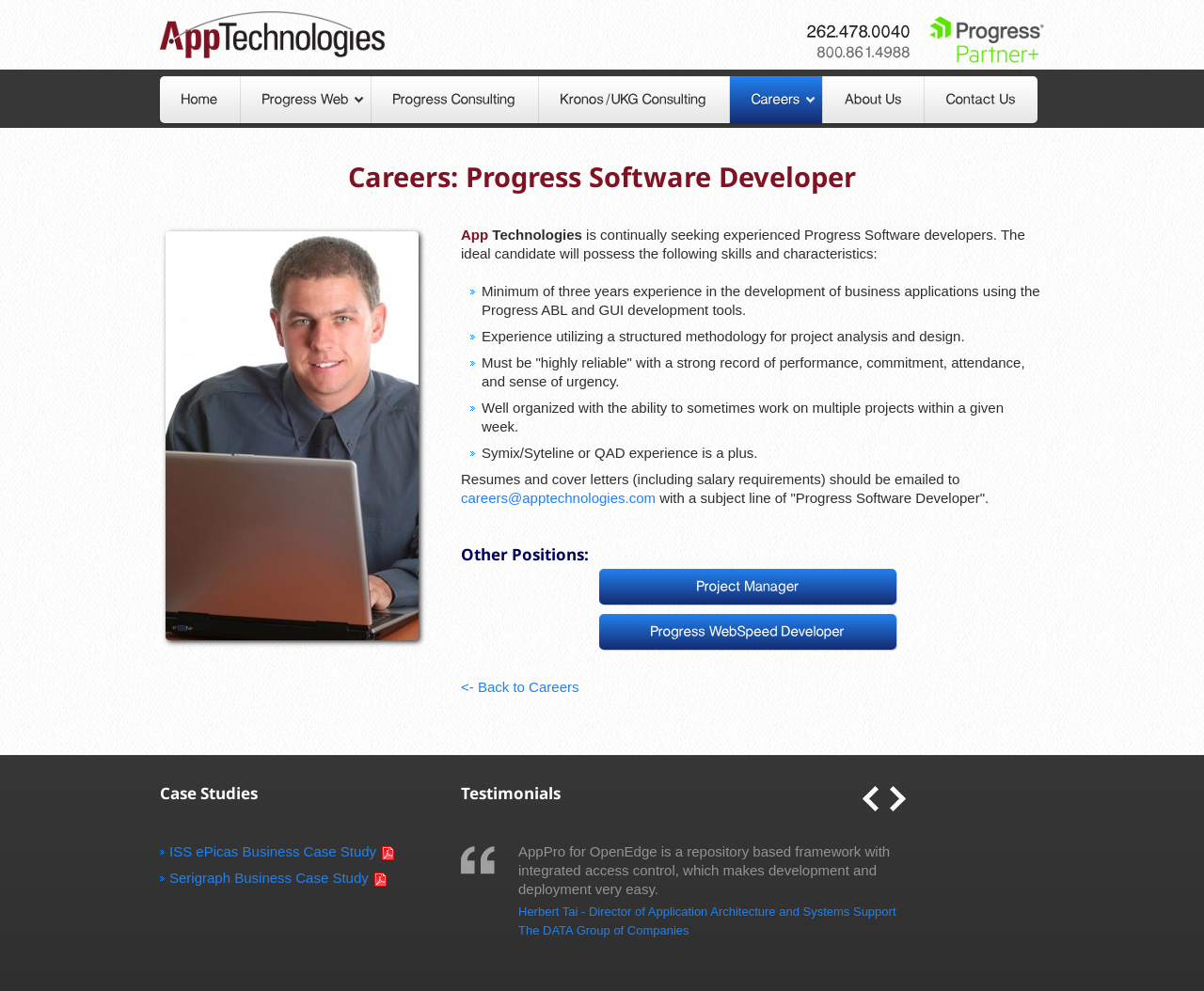Based on the element description: "alt="App Technologies Logo"", identify the bounding box coordinates for this UI element. The coordinates must be four float numbers between 0 and 1, listed as [left, top, right, bottom].

[0.133, 0.011, 0.32, 0.059]